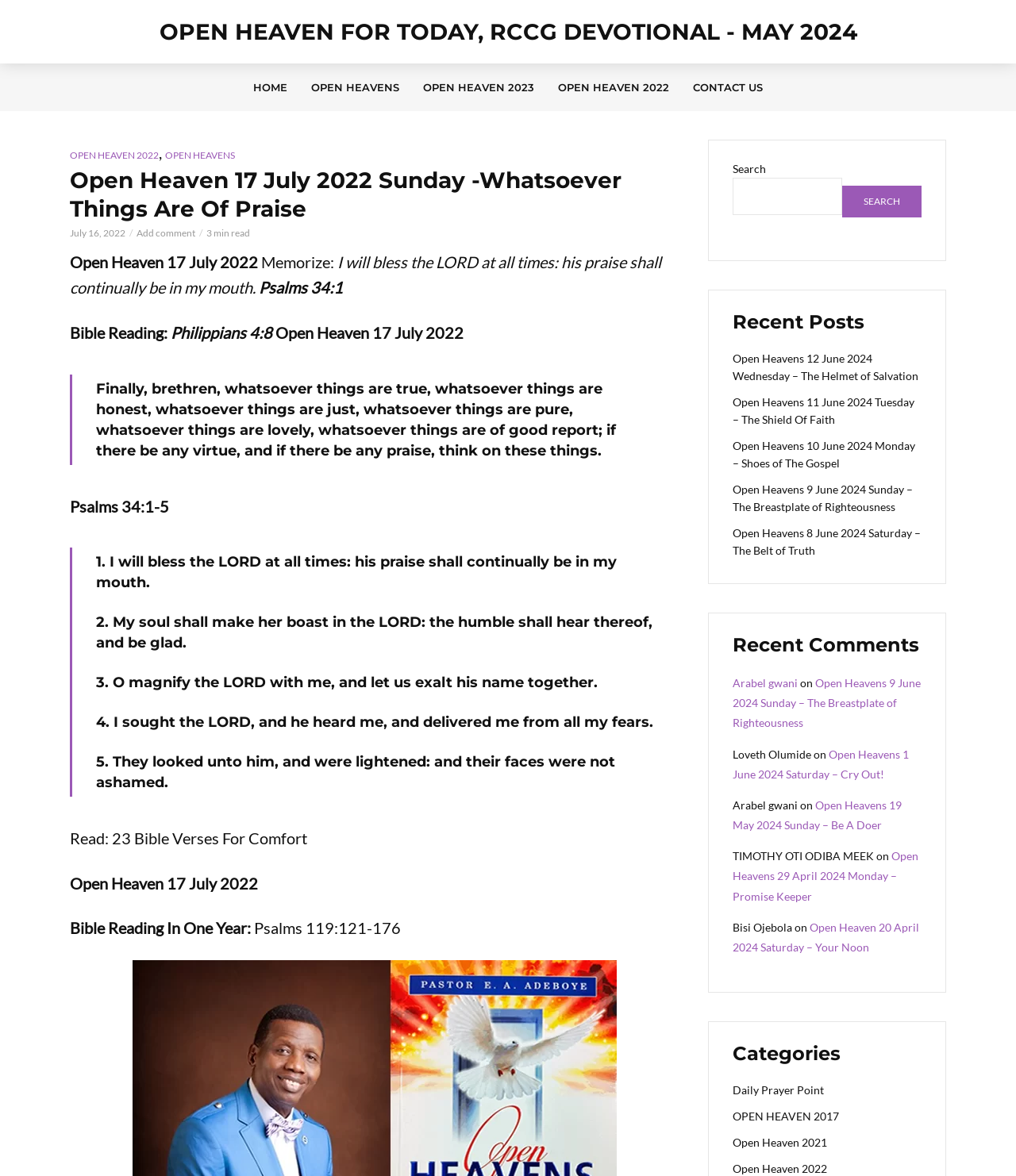Give a one-word or short-phrase answer to the following question: 
How many categories are listed?

4